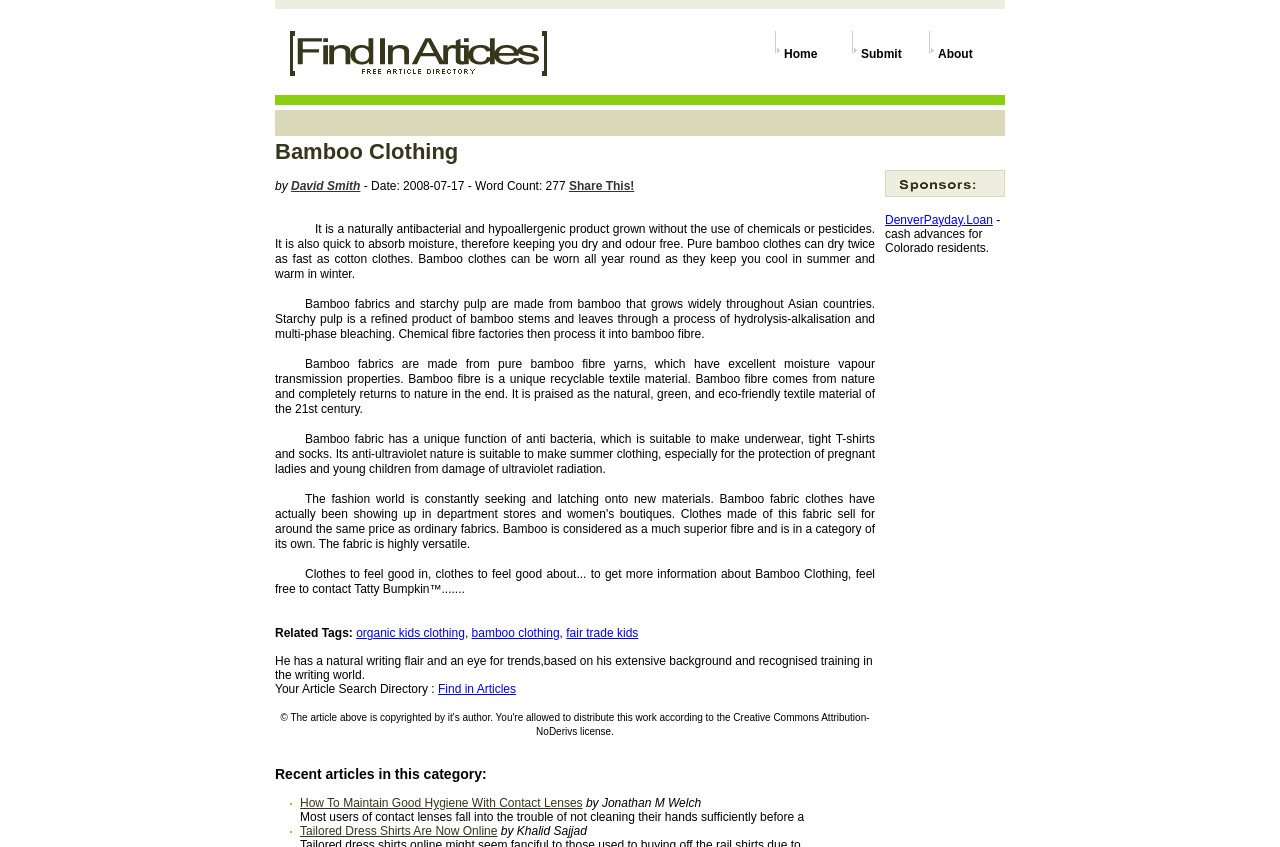What is the benefit of bamboo clothing?
Based on the image, answer the question with as much detail as possible.

According to the webpage, bamboo clothing is naturally antibacterial and hypoallergenic, which means it has properties that prevent the growth of bacteria and are gentle on the skin.